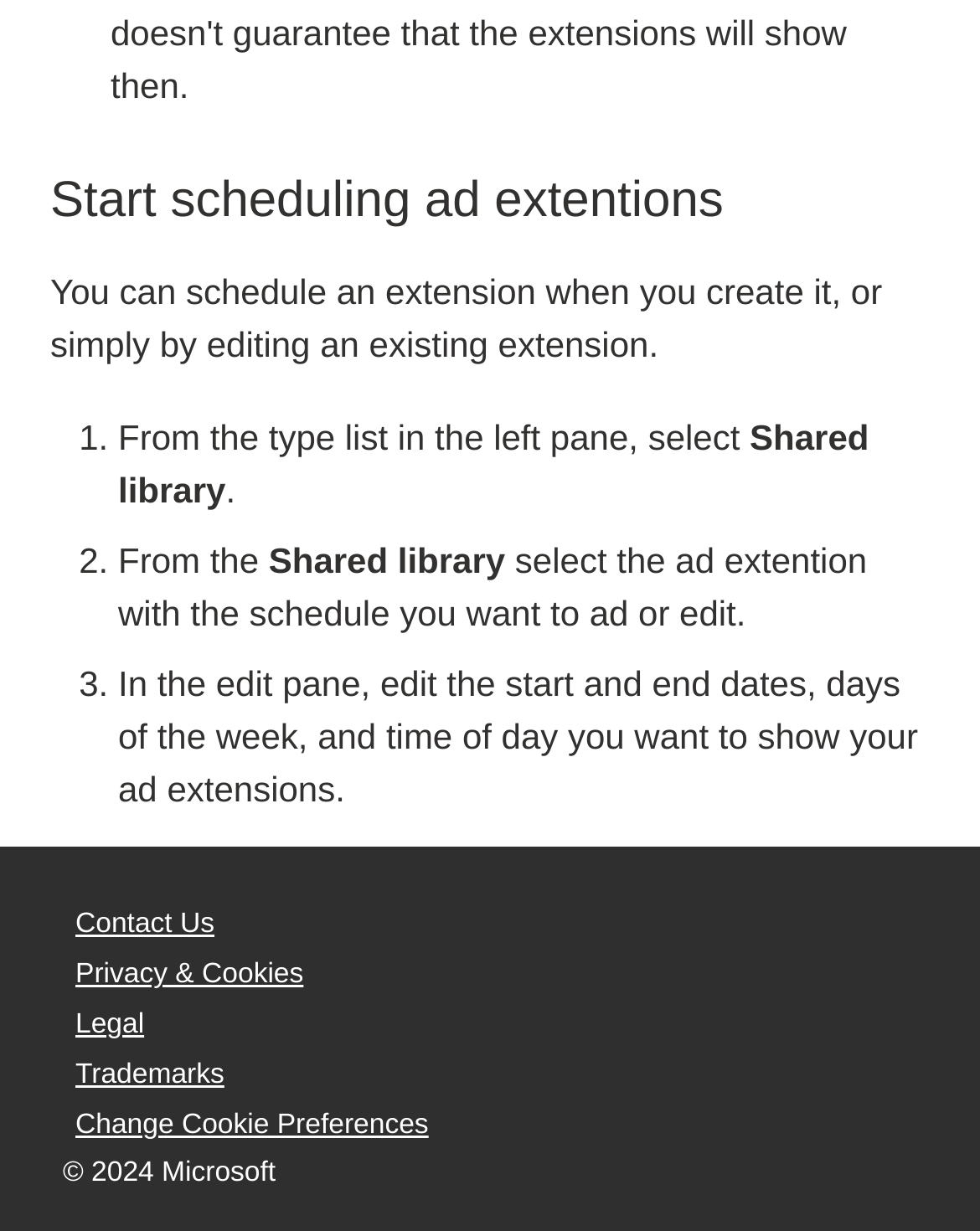How can I get help or contact the company?
Look at the webpage screenshot and answer the question with a detailed explanation.

The webpage footer contains a 'Contact Us' link, which suggests that users can click on this link to get help or contact the company behind this webpage.